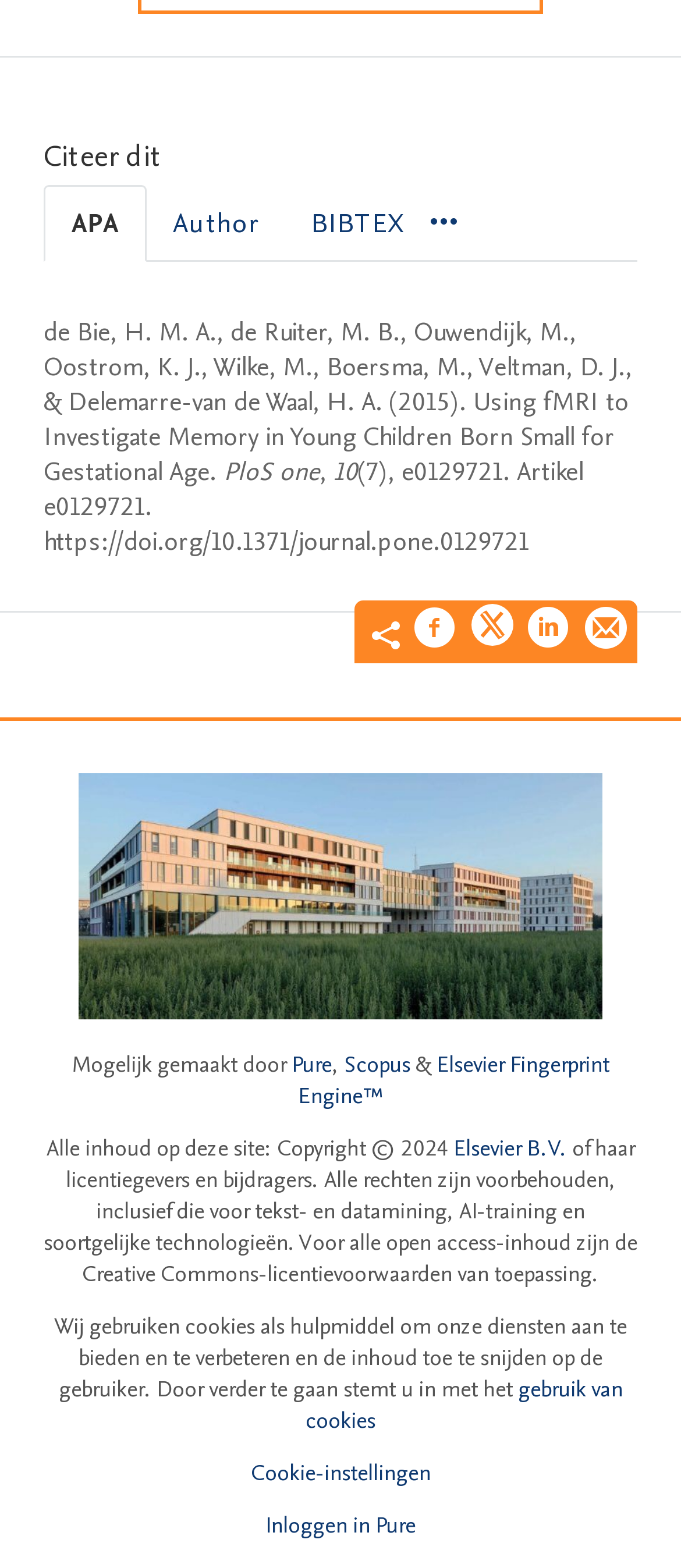Can you pinpoint the bounding box coordinates for the clickable element required for this instruction: "View article on Pure"? The coordinates should be four float numbers between 0 and 1, i.e., [left, top, right, bottom].

[0.428, 0.669, 0.487, 0.689]